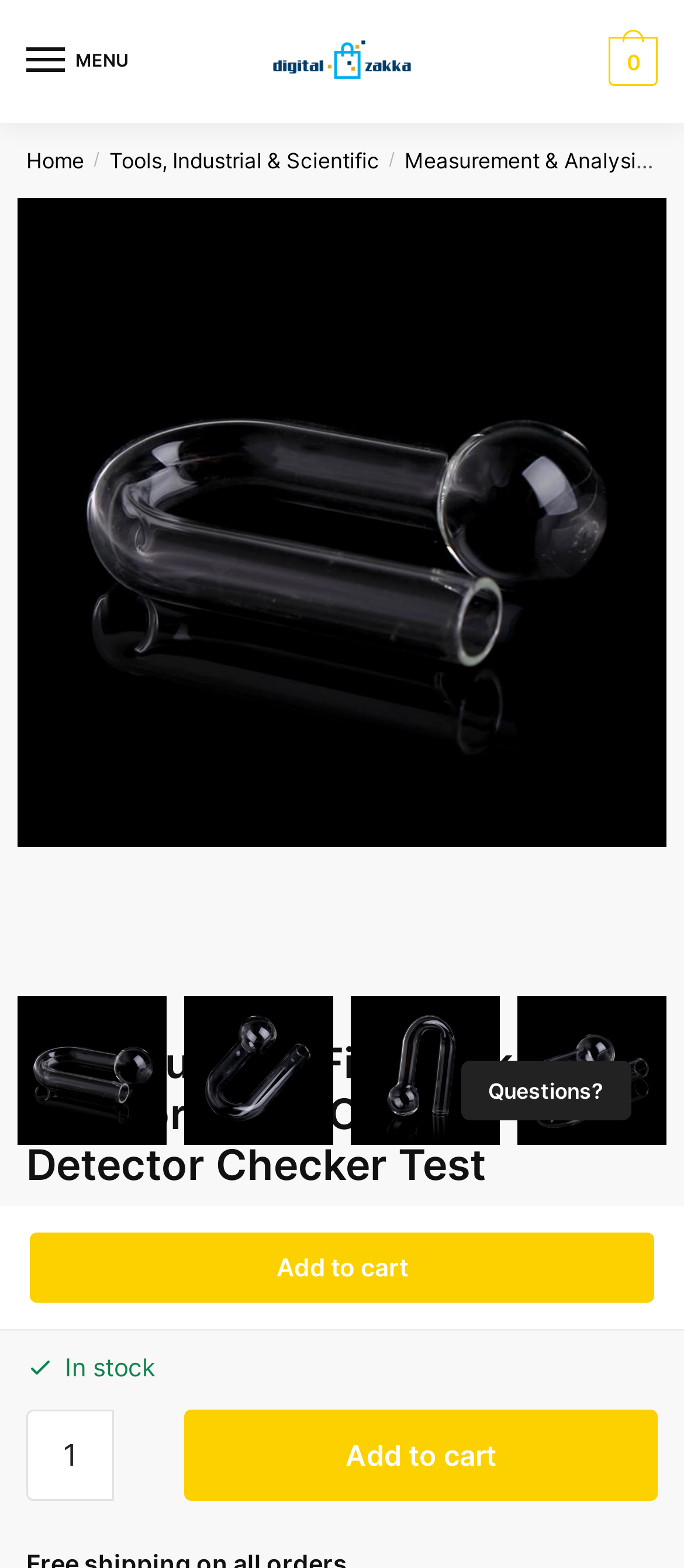Could you indicate the bounding box coordinates of the region to click in order to complete this instruction: "Go to Digital Zakka homepage".

[0.396, 0.026, 0.604, 0.053]